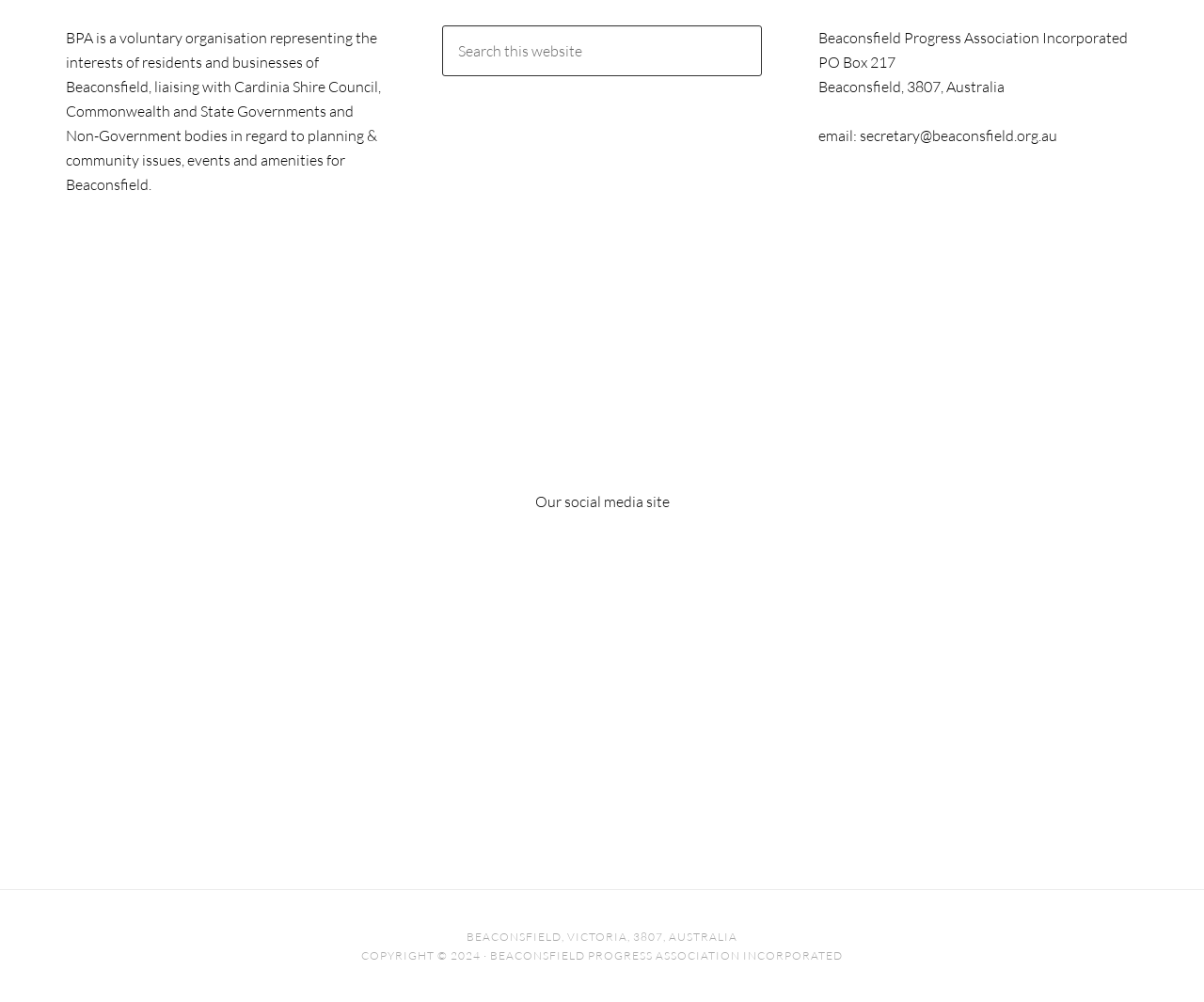Answer in one word or a short phrase: 
How can someone contact the organization?

By email